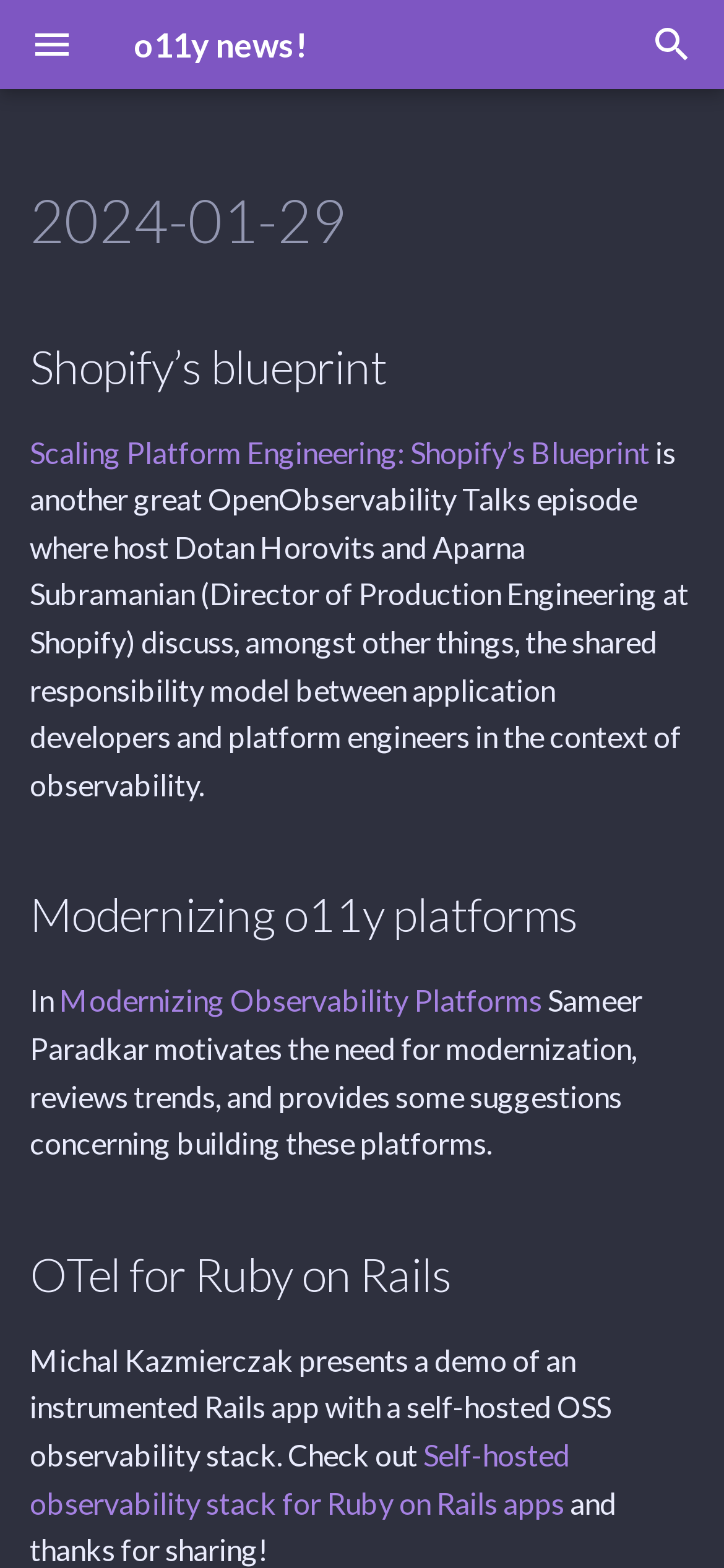Please determine the bounding box coordinates of the element to click in order to execute the following instruction: "View news for January 2024". The coordinates should be four float numbers between 0 and 1, specified as [left, top, right, bottom].

[0.041, 0.787, 0.177, 0.81]